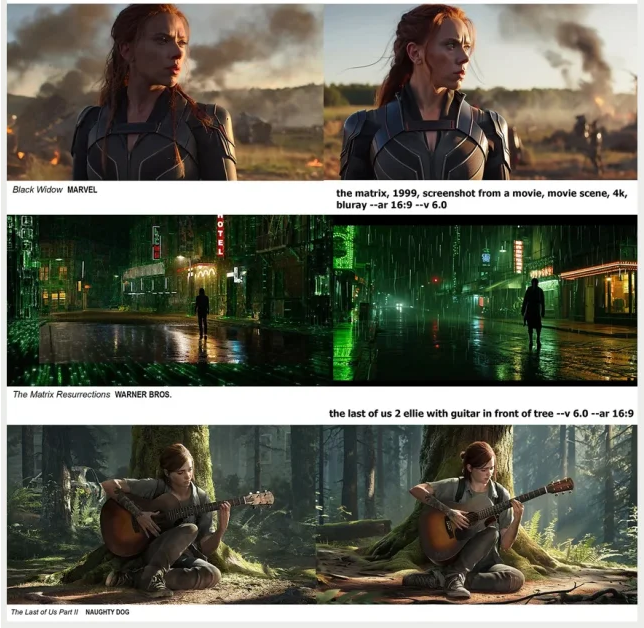Offer a detailed explanation of the image and its components.

The image features a collection of visually striking scenes that highlight the intricate relationship between generative AI and iconic media. 

At the top, we see an image from *Black Widow*, showcasing a strong character in a dynamic environment. Next, there's a captivating screenshot from *The Matrix* (1999), illustrating a recognizable scene with a dark, atmospheric aesthetic, marked by rain-soaked streets and neon lights.

The third section presents an evocative moment from *The Matrix Resurrections* that portrays a lone figure amidst a captivating, digitally rendered urban landscape. This scene emphasizes the cinematic quality inherent in generative art.

Finally, the bottom portion displays Ellie from *The Last of Us Part II*, captured in a serene moment as she plays the guitar in front of a majestic tree. This artwork not only highlights her character's depth but also evokes a sense of nostalgia.

Together, these images represent how advancements in technology can result in stunning visual interpretations, while also raising critical discussions about copyright and creative ownership in the realm of AI-generated content.